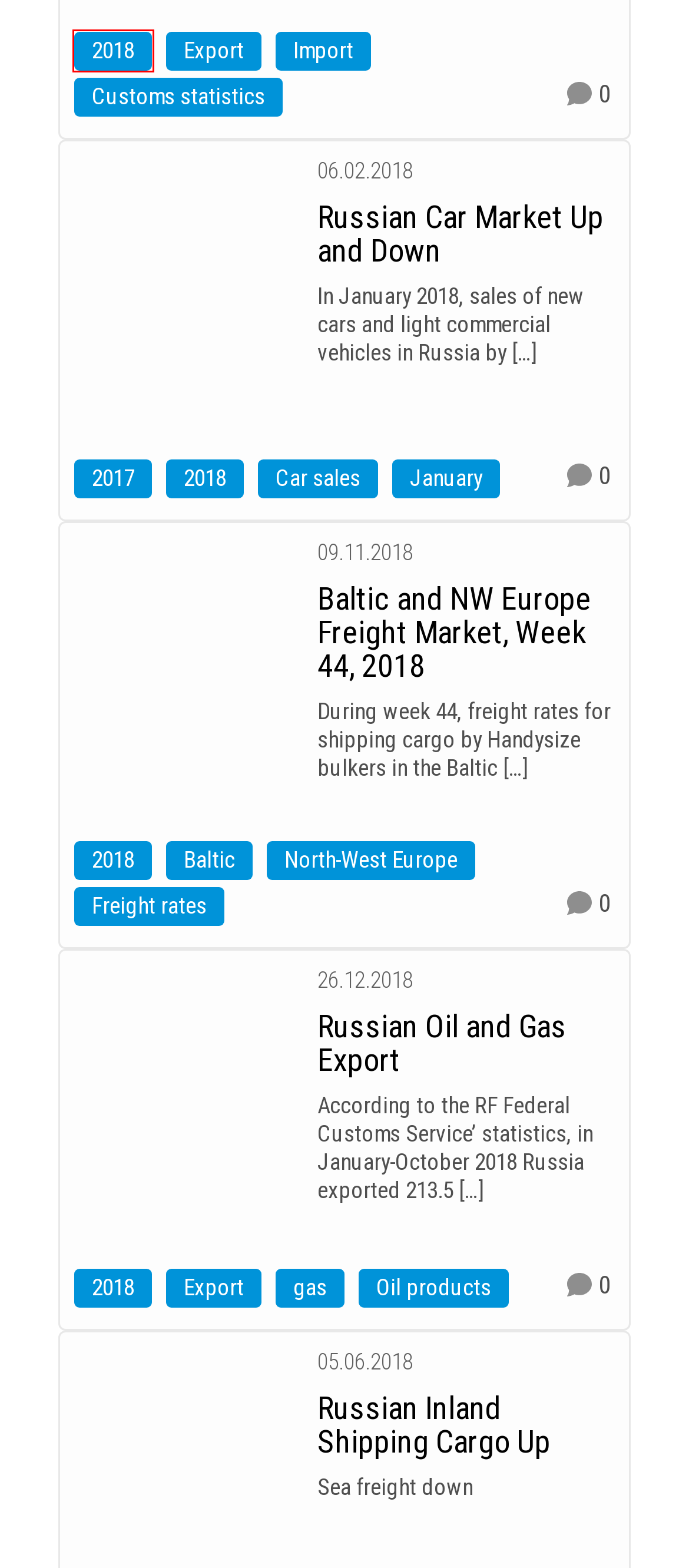Check out the screenshot of a webpage with a red rectangle bounding box. Select the best fitting webpage description that aligns with the new webpage after clicking the element inside the bounding box. Here are the candidates:
A. January – SeaNews
B. Russian Oil and Gas Export – SeaNews
C. Oil products – SeaNews
D. Freight rates – SeaNews
E. 2018 – SeaNews
F. Baltic and NW Europe Freight Market, Week 44, 2018 – SeaNews
G. Import – SeaNews
H. Customs statistics – SeaNews

E